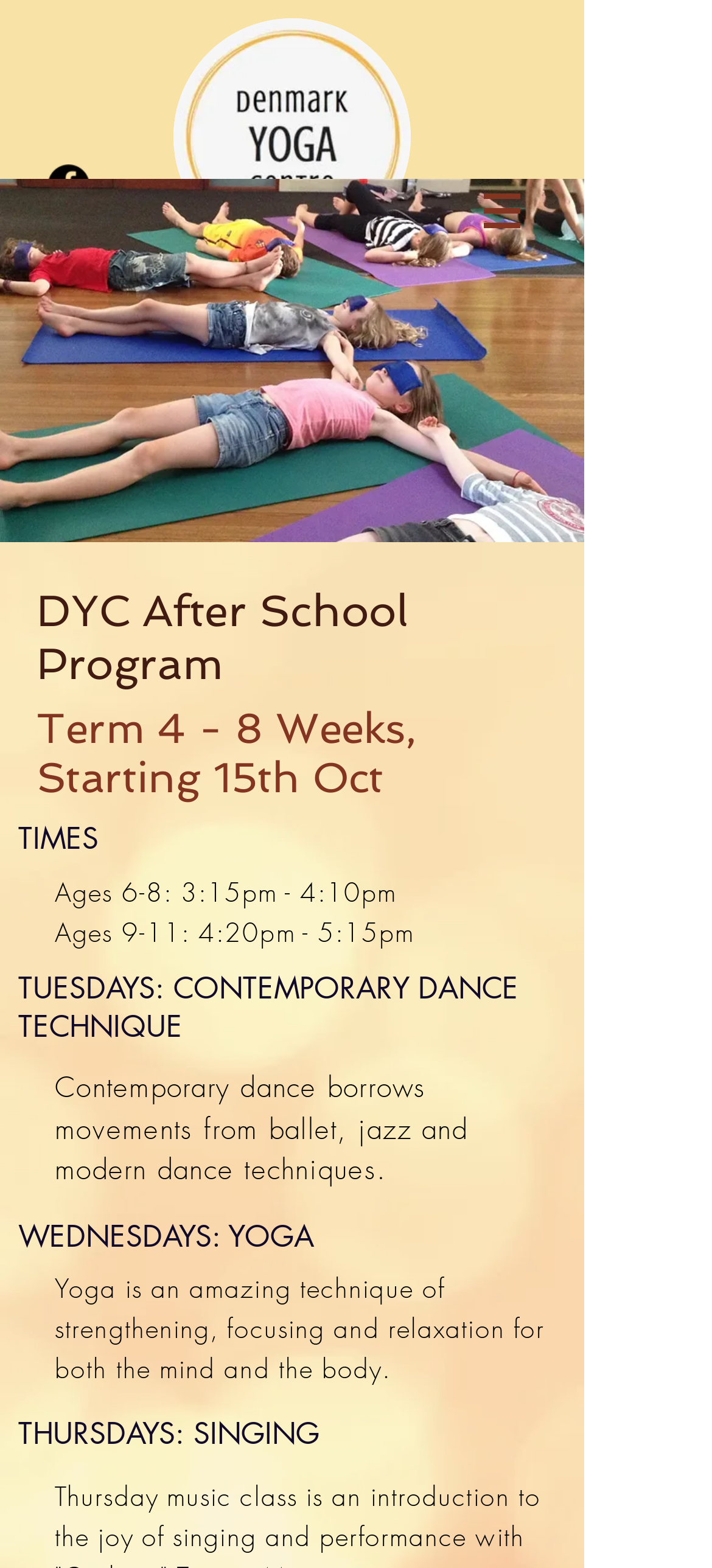How many weeks is the program in Term 4?
Using the image, provide a concise answer in one word or a short phrase.

8 weeks